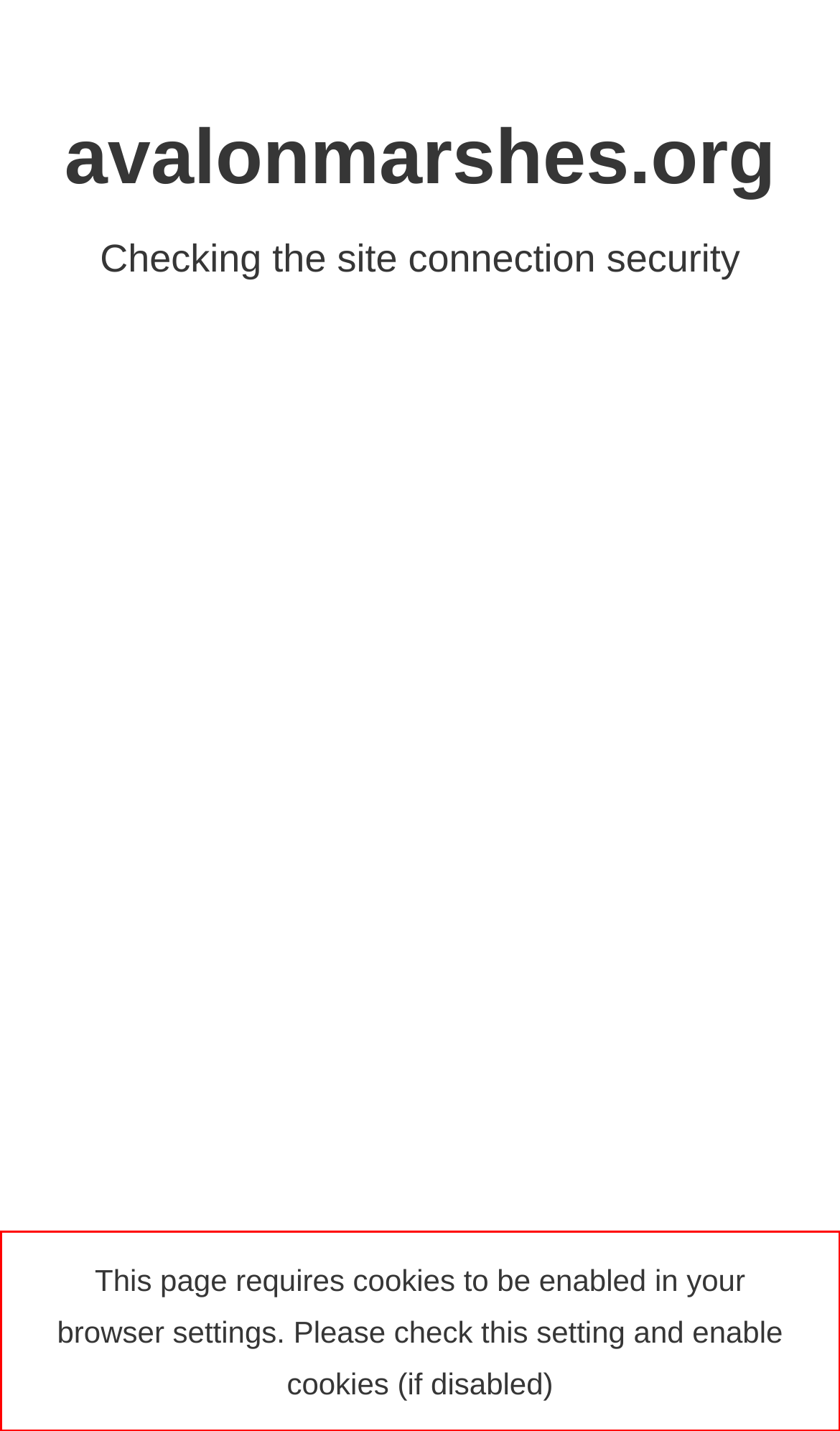With the provided screenshot of a webpage, locate the red bounding box and perform OCR to extract the text content inside it.

This page requires cookies to be enabled in your browser settings. Please check this setting and enable cookies (if disabled)